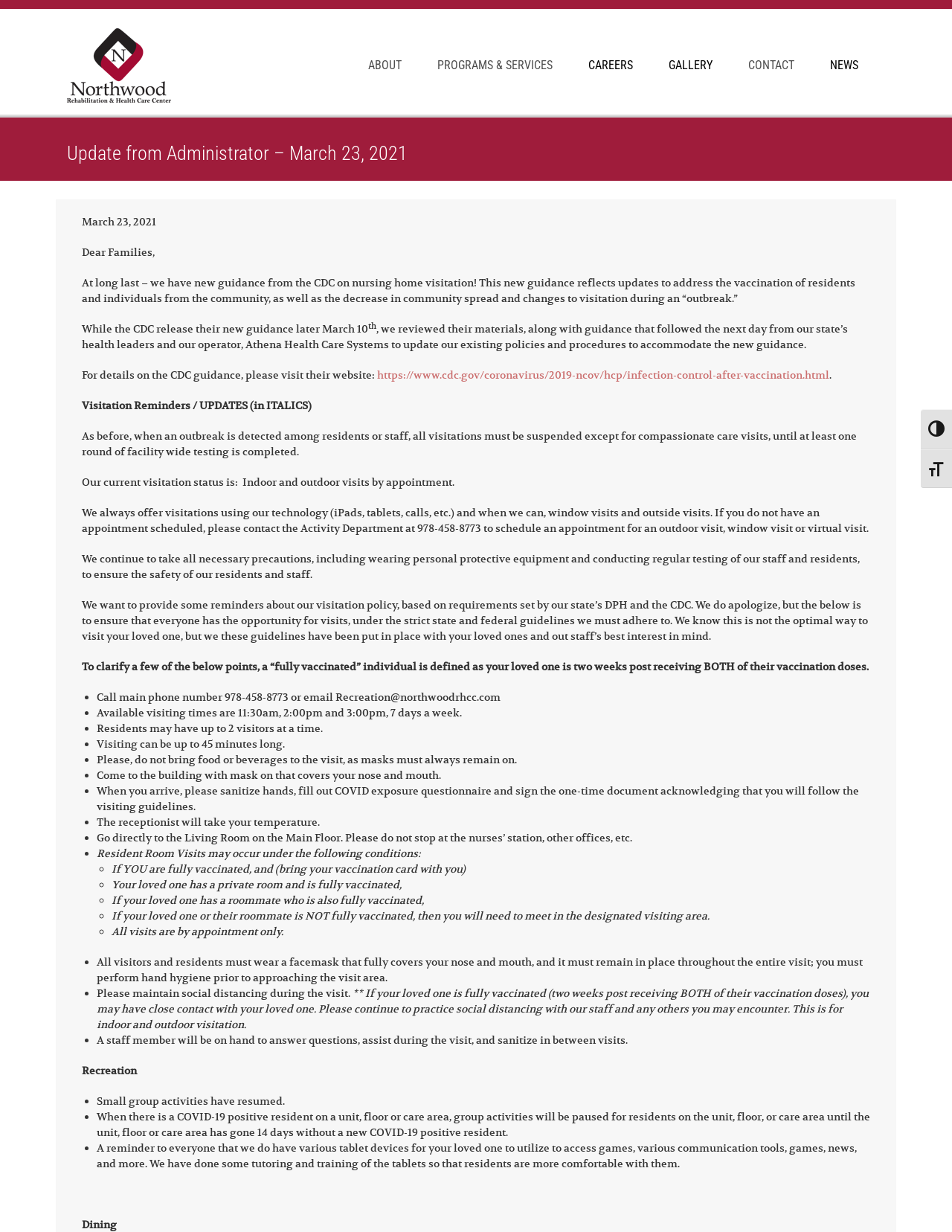How long can visiting sessions last?
Look at the image and answer the question using a single word or phrase.

Up to 45 minutes